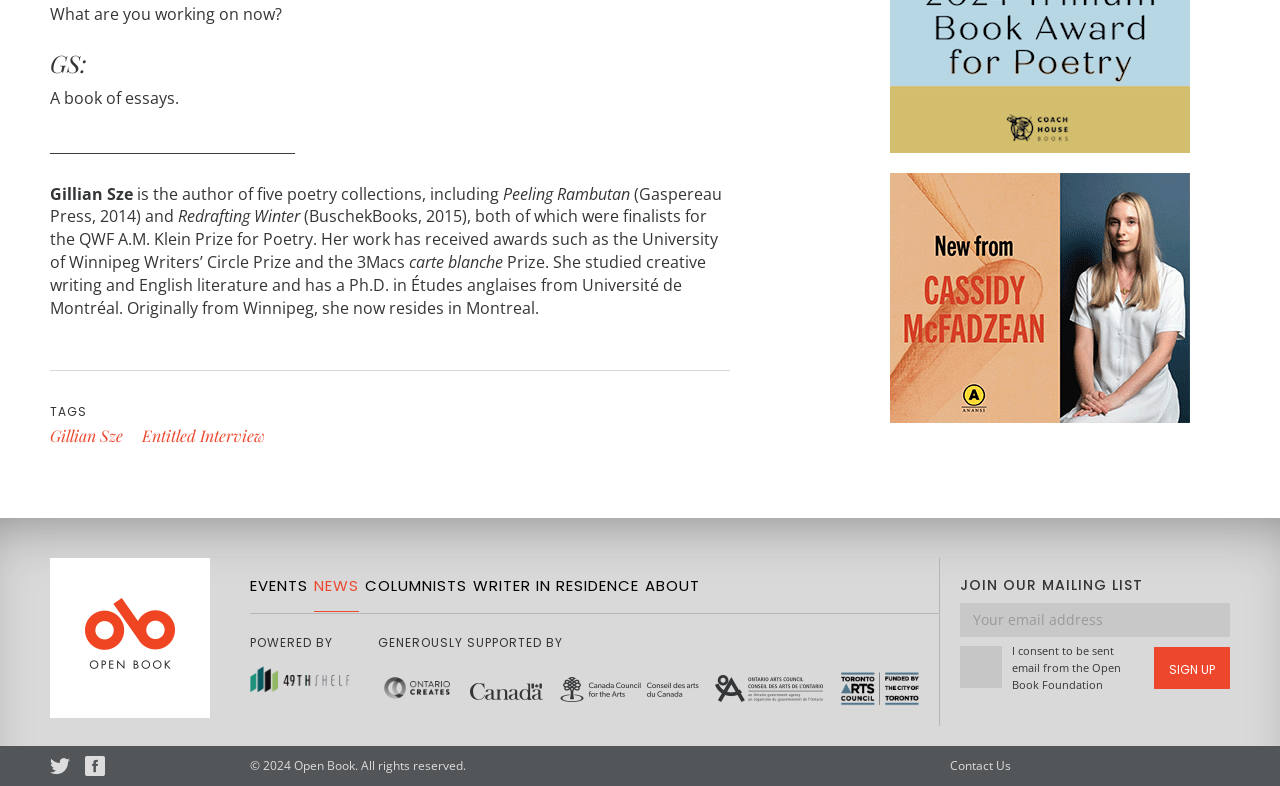What is the name of the university?
Examine the image closely and answer the question with as much detail as possible.

I found the answer by looking at the text 'She studied creative writing and English literature and has a Ph.D. in Études anglaises from Université de Montréal' which mentions the university.